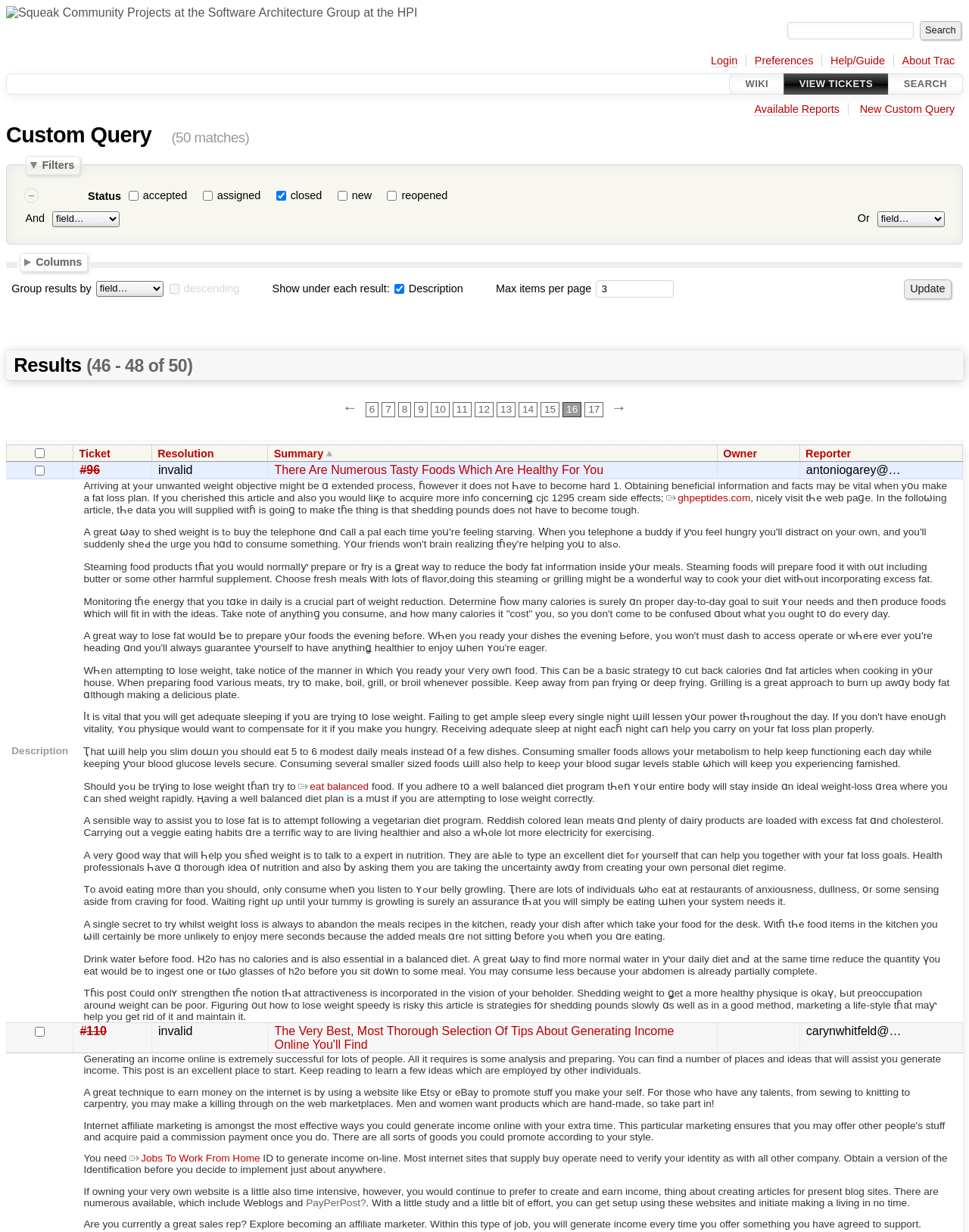Please identify the bounding box coordinates of the element on the webpage that should be clicked to follow this instruction: "Create a new custom query". The bounding box coordinates should be given as four float numbers between 0 and 1, formatted as [left, top, right, bottom].

[0.887, 0.083, 0.985, 0.094]